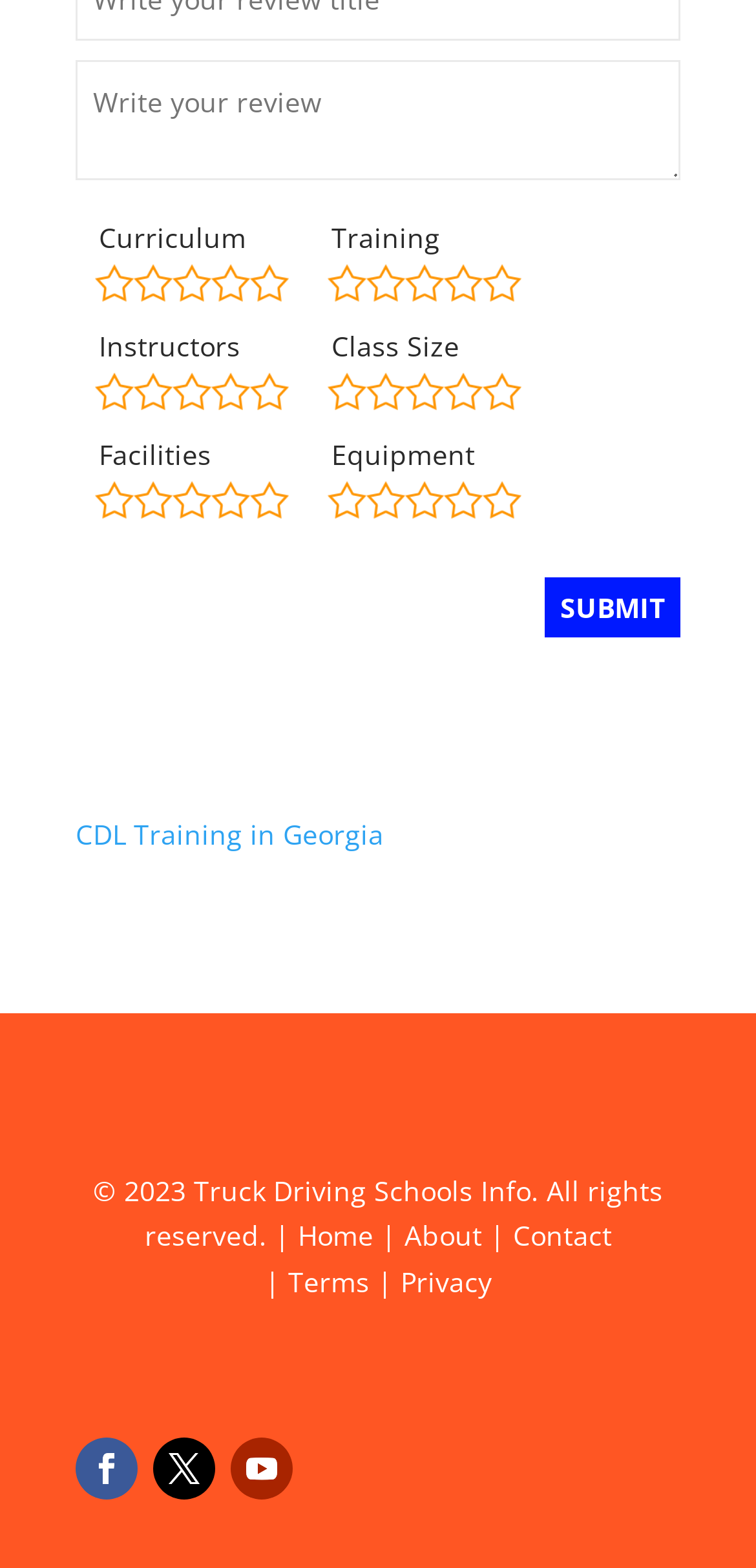Provide the bounding box coordinates of the HTML element described as: "About". The bounding box coordinates should be four float numbers between 0 and 1, i.e., [left, top, right, bottom].

[0.535, 0.776, 0.637, 0.8]